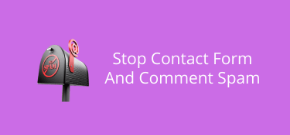Give an elaborate caption for the image.

The image features a visually engaging graphic that emphasizes the topic "Stop Contact Form And Comment Spam." It depicts a stylized mailbox, symbolizing communication and the importance of protecting your online interactions. The vibrant purple background enhances the visibility of the text, drawing attention to this essential subject. This image likely serves as an introduction or key visual for an article that offers strategies and solutions for managing and preventing spam in contact forms and comments on websites.